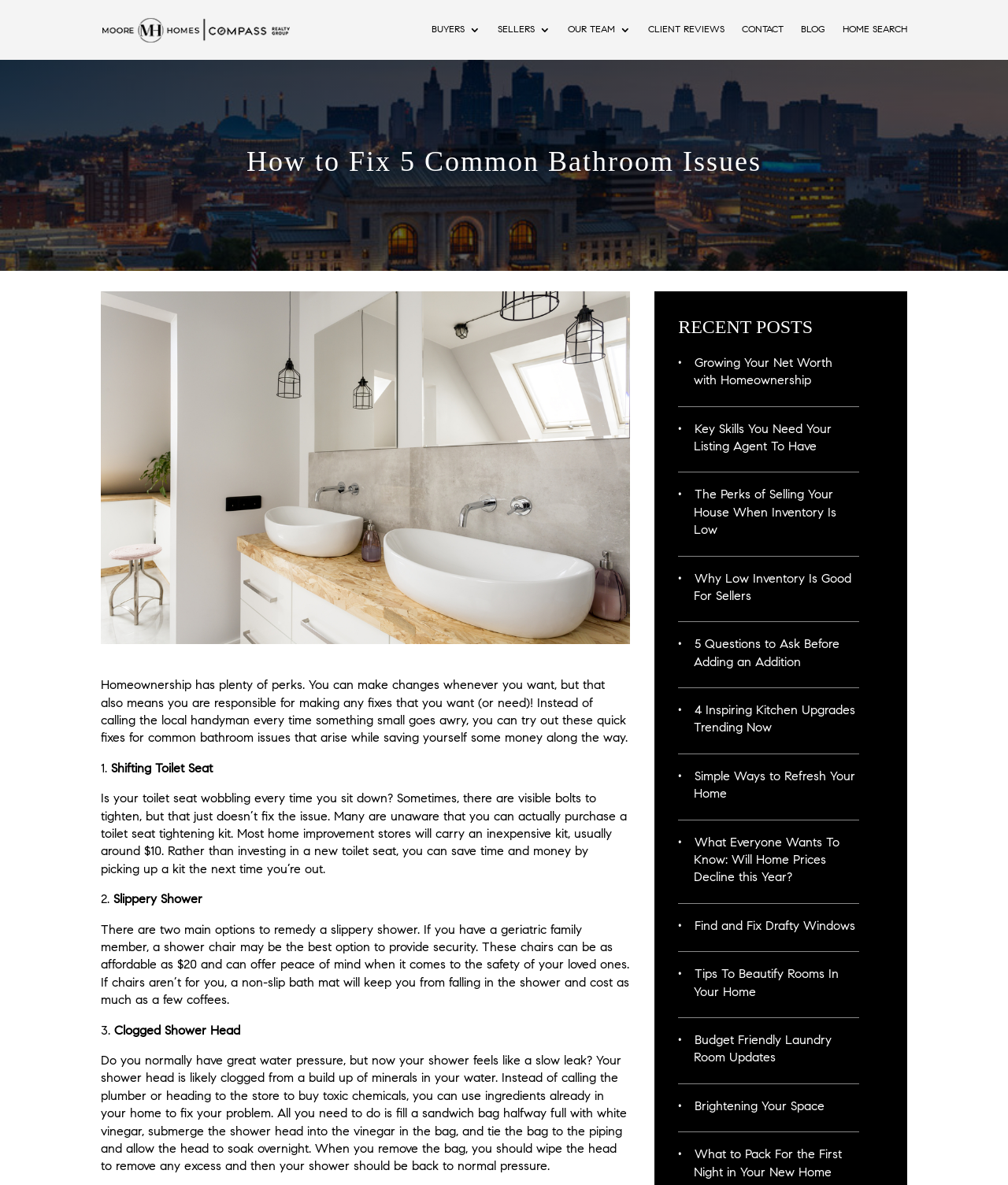Determine the bounding box coordinates of the clickable element to achieve the following action: 'Read the article about 'Growing Your Net Worth with Homeownership''. Provide the coordinates as four float values between 0 and 1, formatted as [left, top, right, bottom].

[0.688, 0.302, 0.826, 0.327]